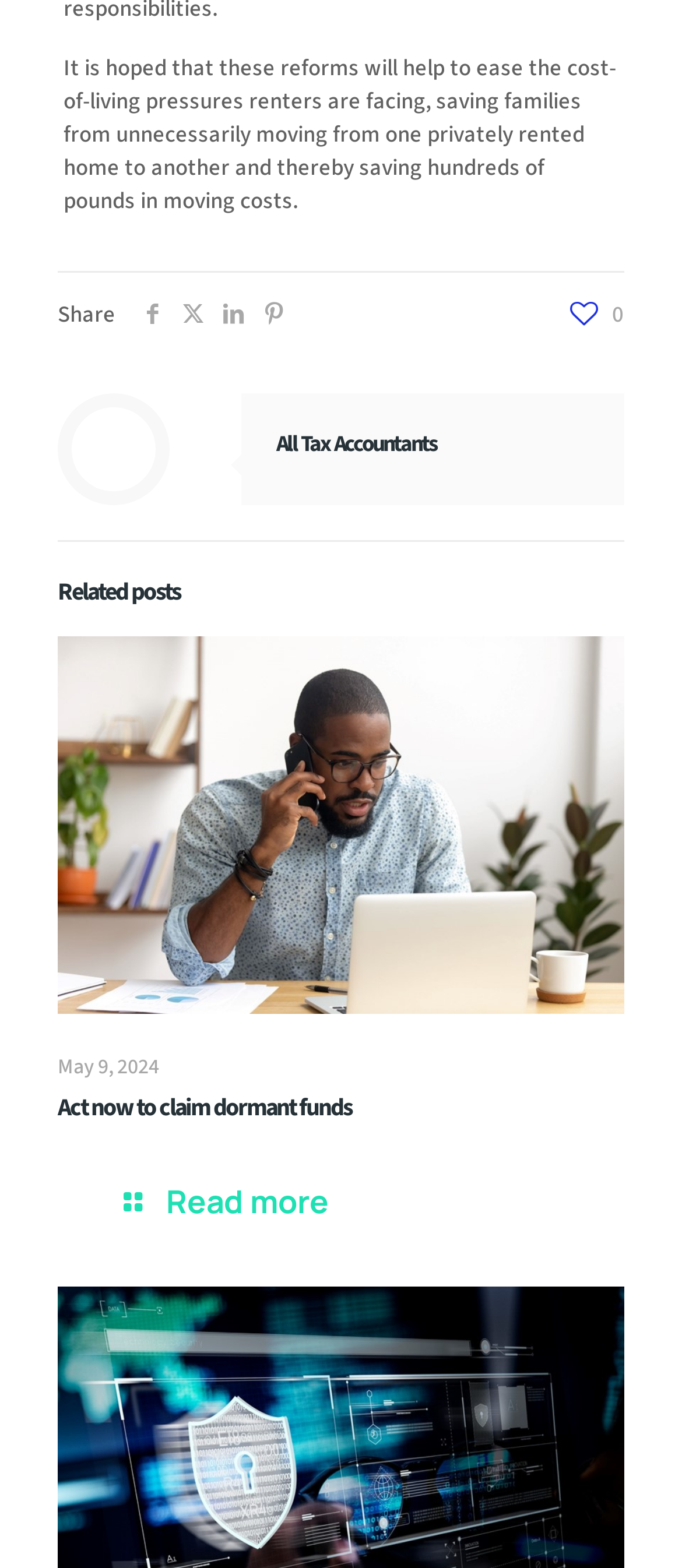Identify the bounding box coordinates for the element you need to click to achieve the following task: "Visit All Tax Accountants". Provide the bounding box coordinates as four float numbers between 0 and 1, in the form [left, top, right, bottom].

[0.405, 0.273, 0.641, 0.293]